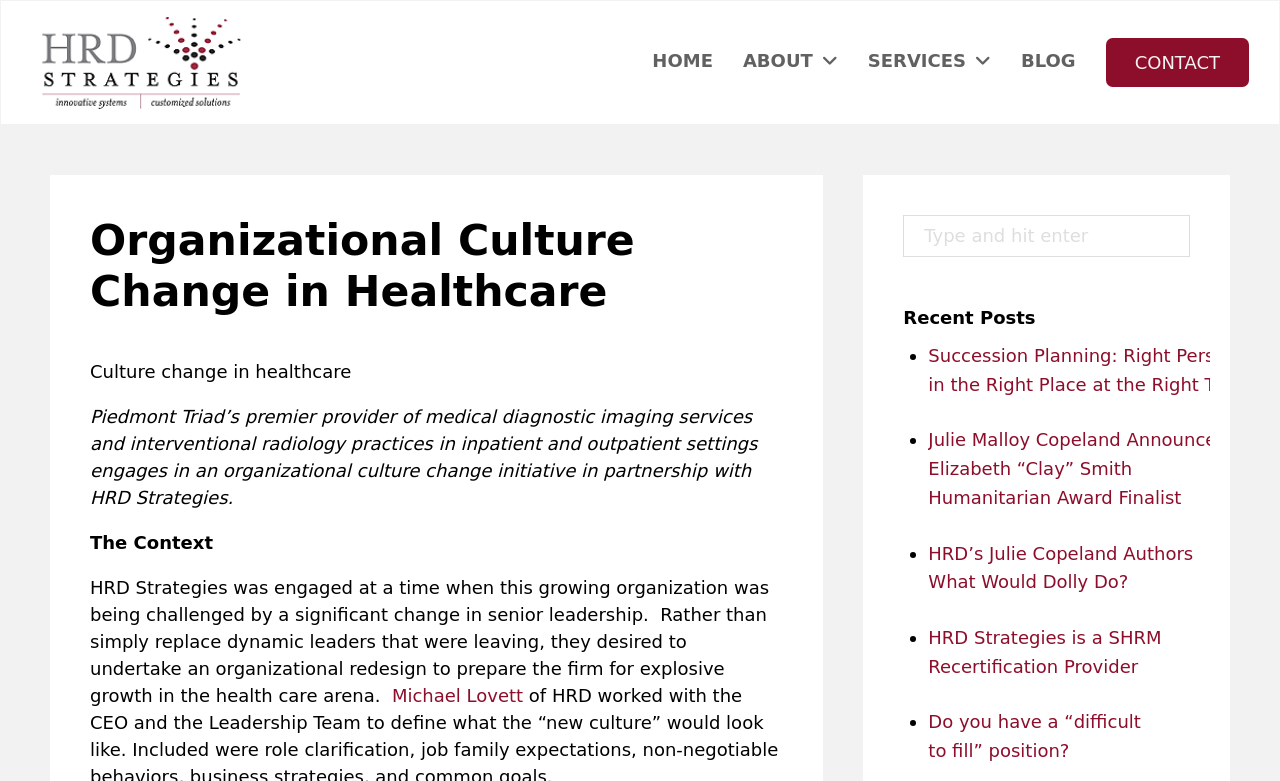Identify the bounding box for the element characterized by the following description: "Michael Lovett".

[0.306, 0.877, 0.409, 0.903]